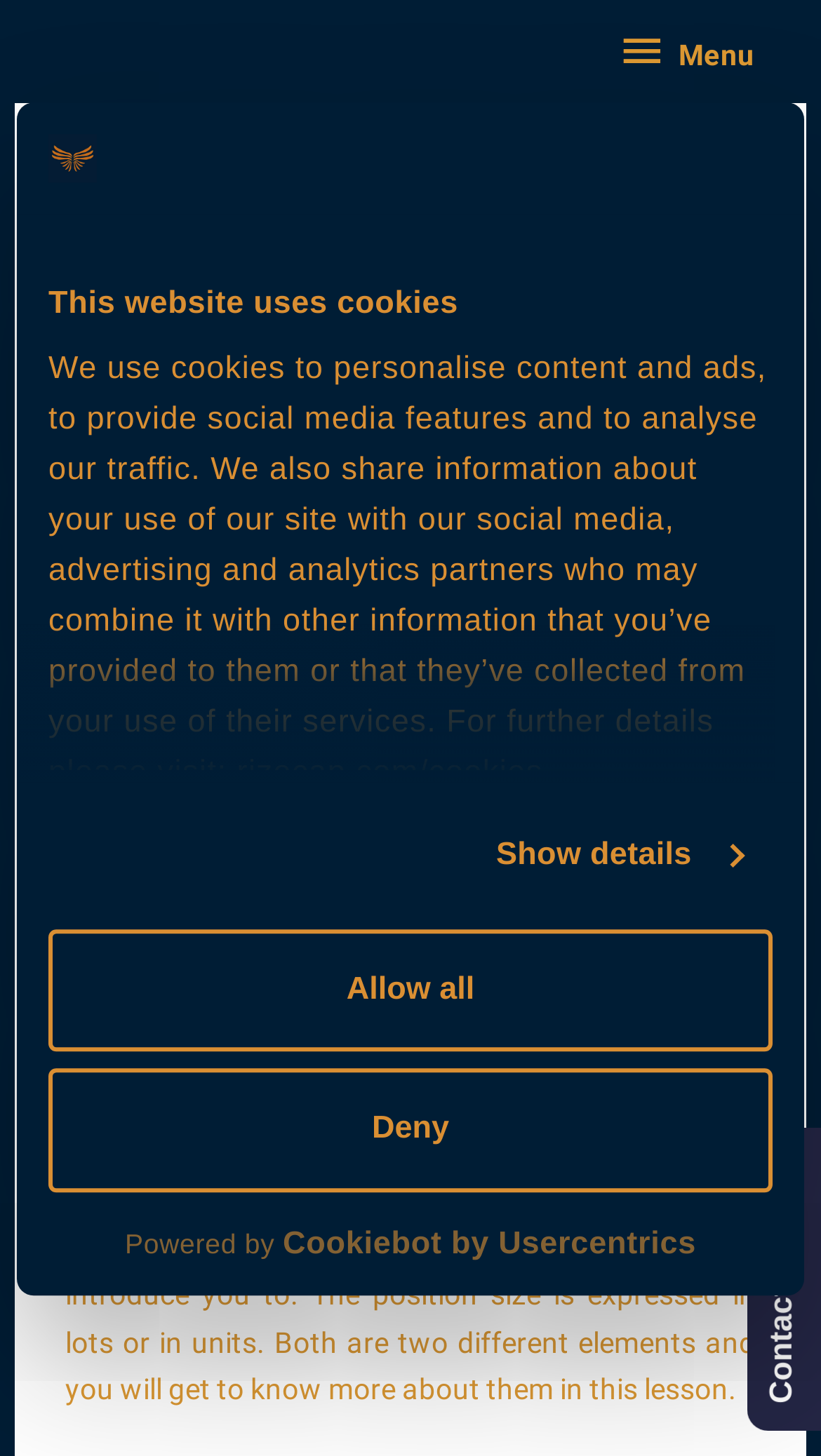Answer the question with a brief word or phrase:
What is the relationship between position size and Forex strategy?

Position size affects strategy effectiveness